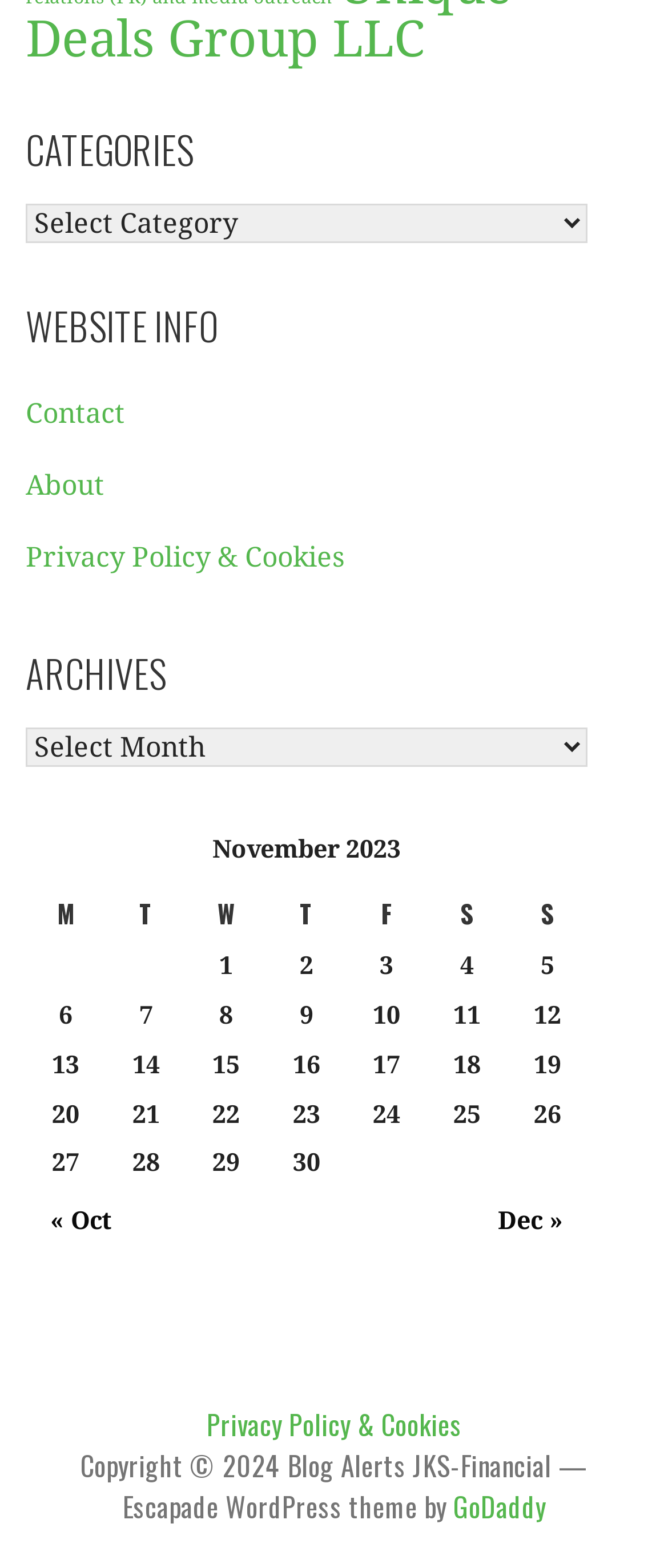Please identify the bounding box coordinates of where to click in order to follow the instruction: "View contact information".

[0.038, 0.254, 0.187, 0.274]